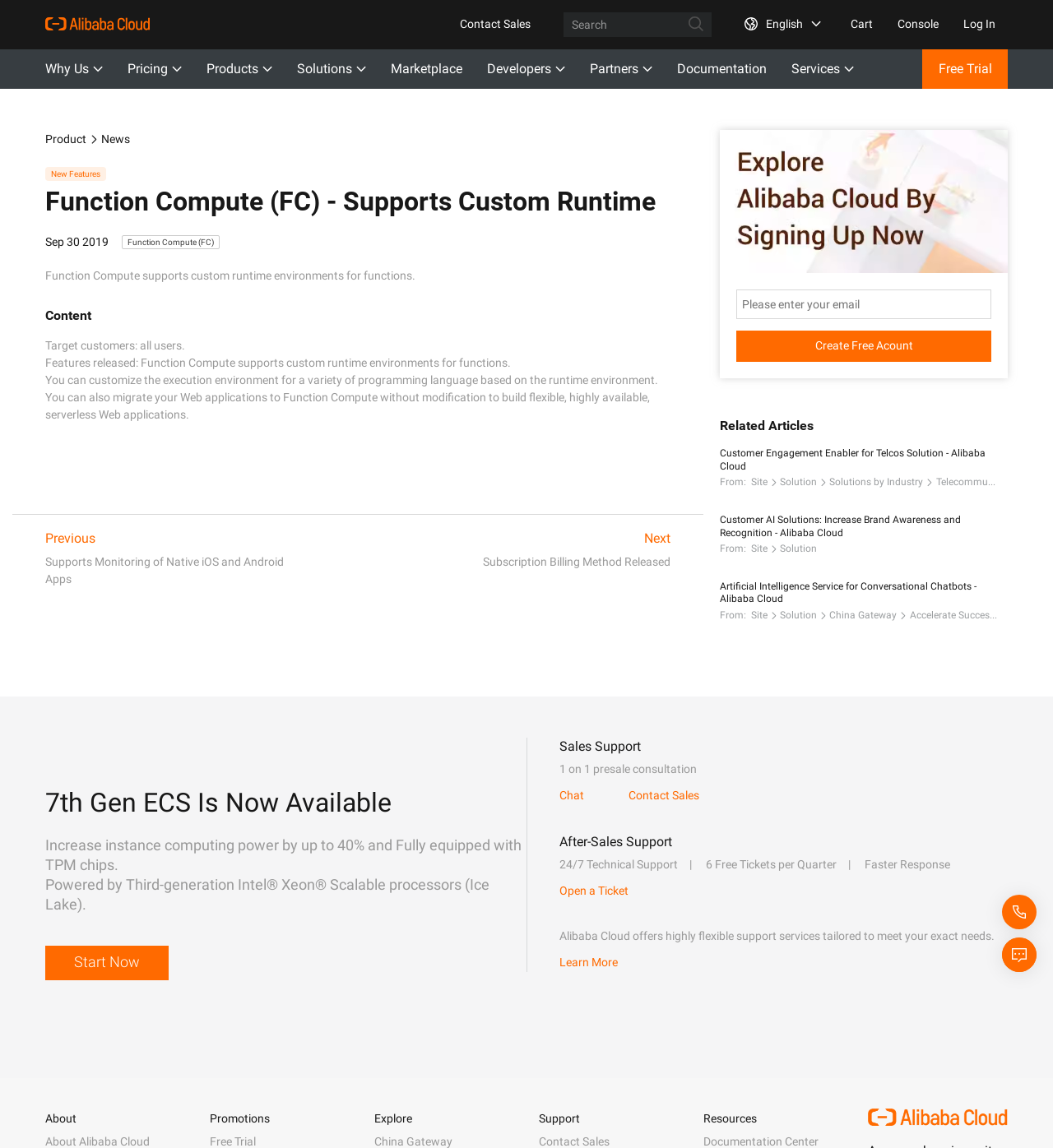How many free tickets are provided per quarter for technical support?
Based on the image content, provide your answer in one word or a short phrase.

6